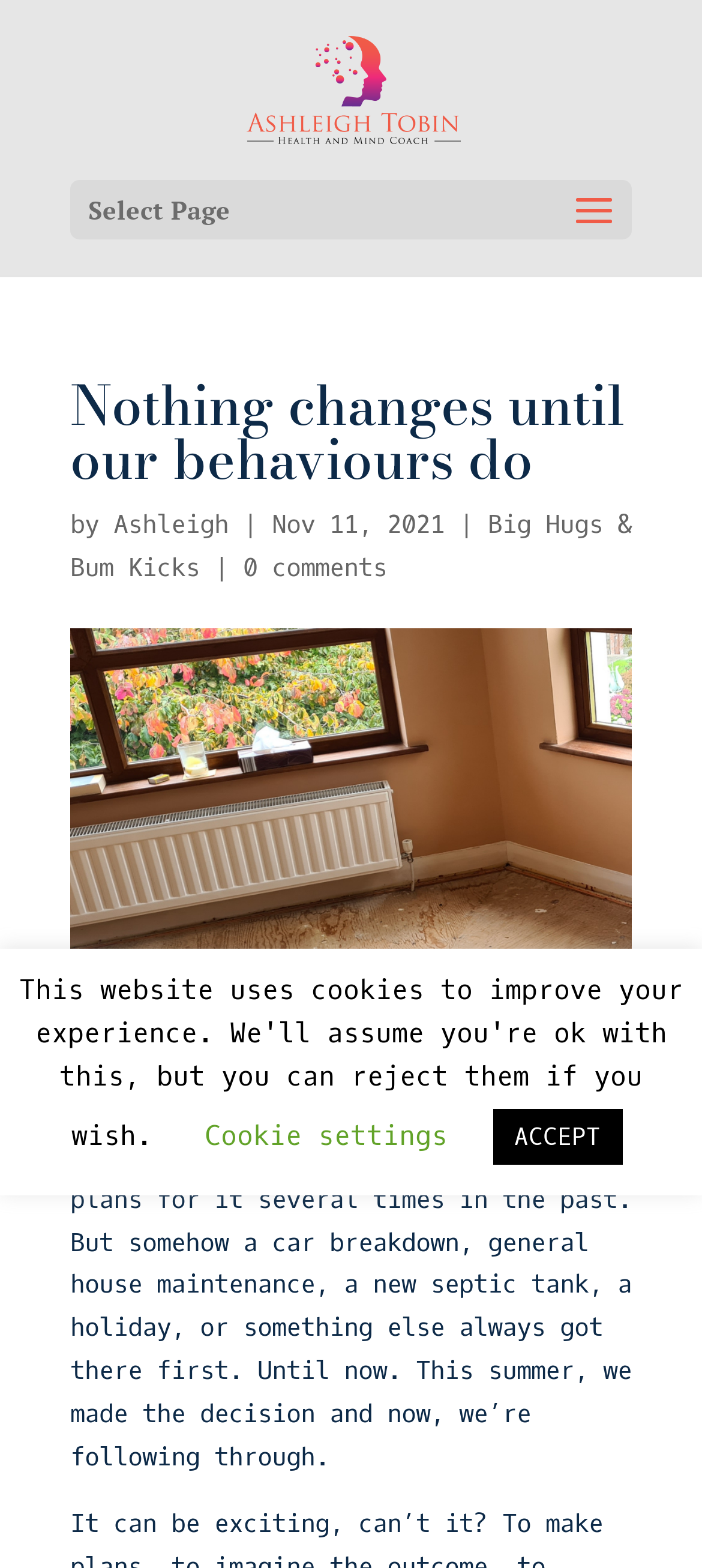Give a detailed account of the webpage's layout and content.

The webpage features an article titled "Nothing changes until our behaviours do" by Ashleigh Tobin, with a focus on personal development and goal achievement. At the top of the page, there is a link to the author's name, accompanied by a small image of Ashleigh Tobin. Below this, there is a dropdown menu labeled "Select Page".

The main article heading is prominently displayed, followed by the author's name and the date of publication, November 11, 2021. There is also a link to the blog title "Big Hugs & Bum Kicks" and a comment section with zero comments.

The article itself begins with a personal anecdote about decorating a living room, which has been put off for fifteen years due to various distractions. The author reflects on how they finally made the decision to take action and are now following through with their plans.

At the bottom of the page, there are two buttons: "Cookie settings" and "ACCEPT", likely related to the website's cookie policy.

Throughout the page, there are a total of three links, two buttons, and several blocks of text, including headings and paragraphs. The layout is organized, with clear headings and concise text, making it easy to read and follow.